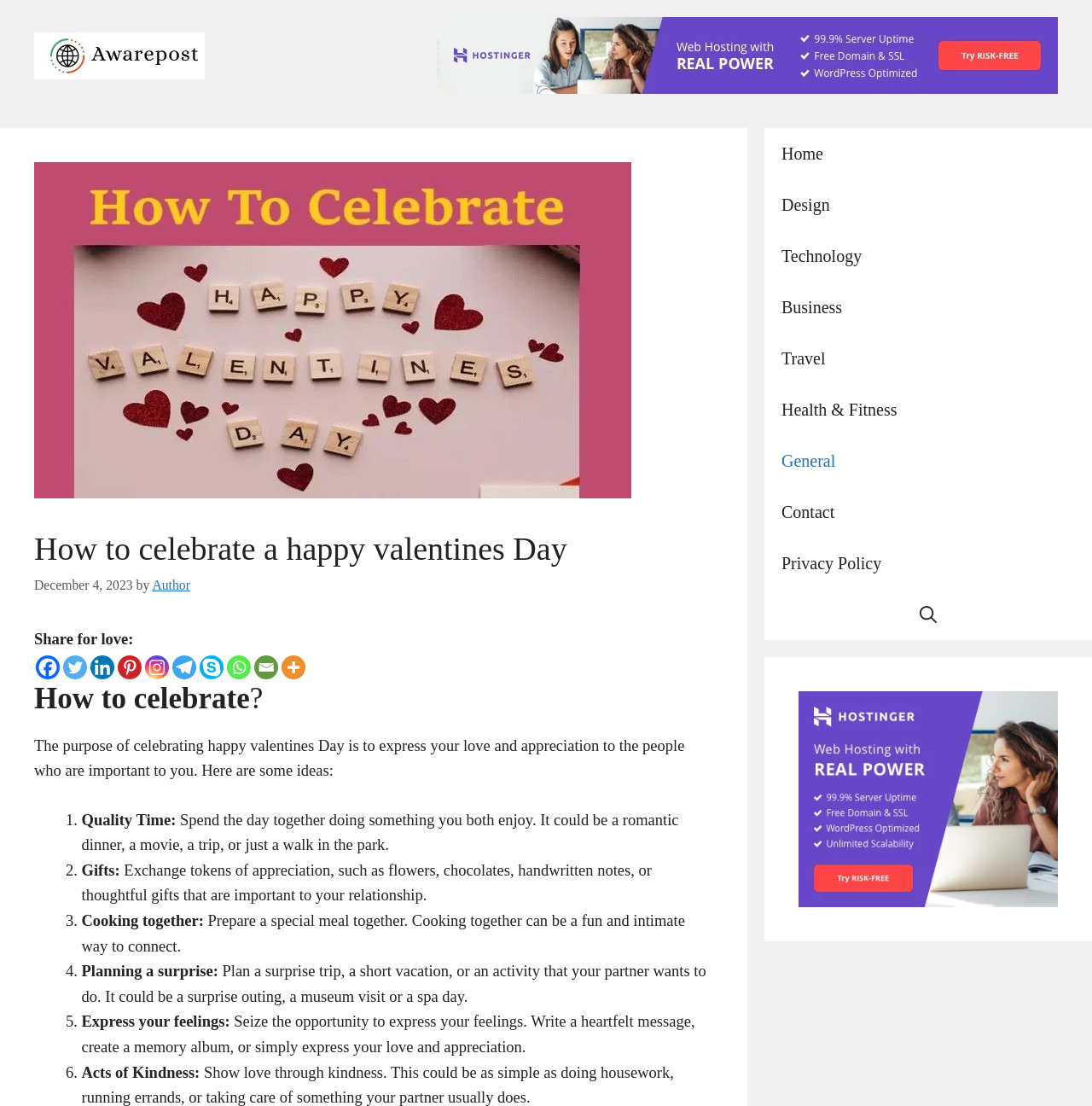Can you provide the bounding box coordinates for the element that should be clicked to implement the instruction: "Go to the 'Home' page"?

[0.7, 0.116, 1.0, 0.162]